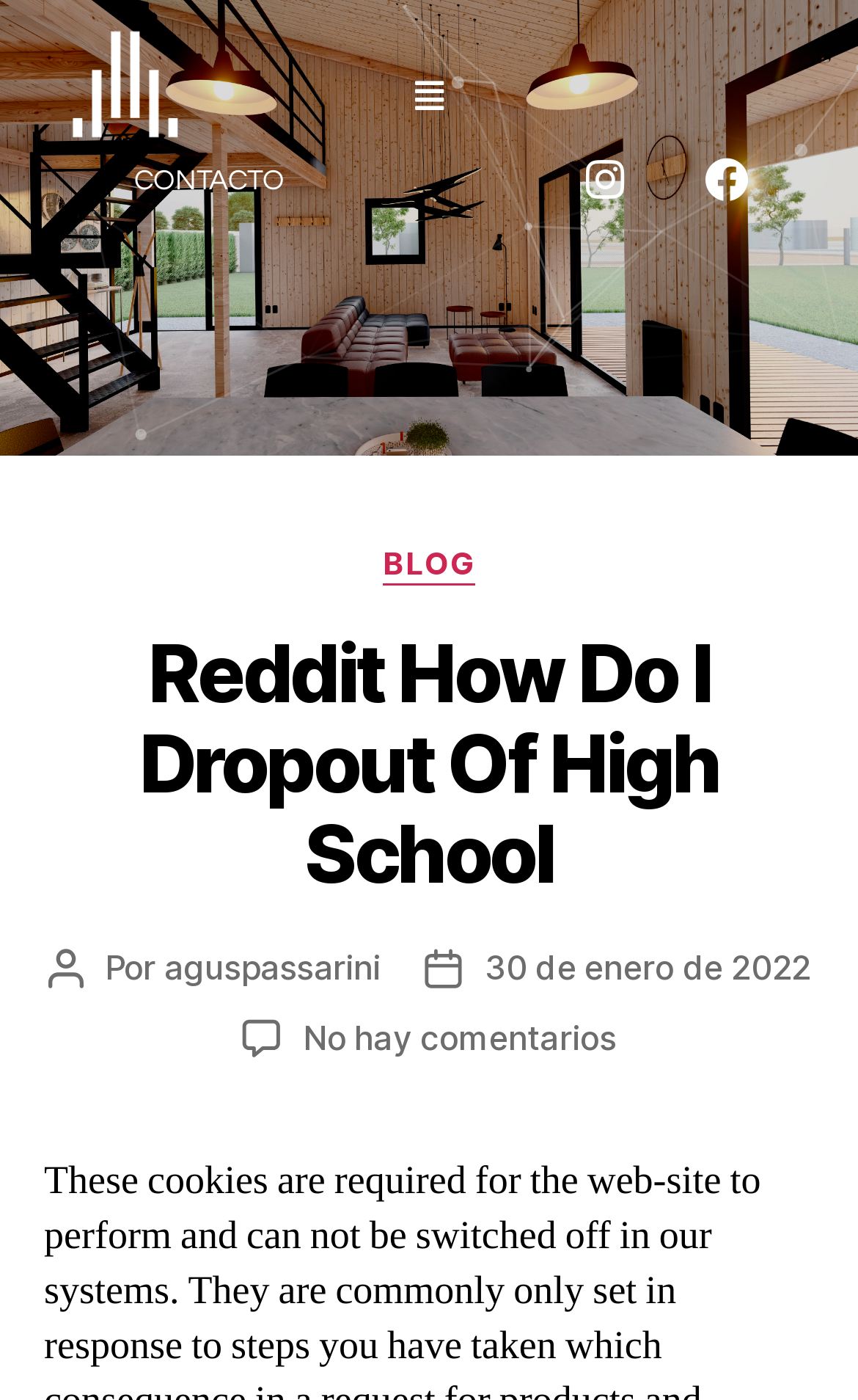What is the name of the author of the blog post?
Look at the screenshot and provide an in-depth answer.

I found a link element with the text 'aguspassarini' which is located near the date of the blog post, indicating that it is the name of the author.